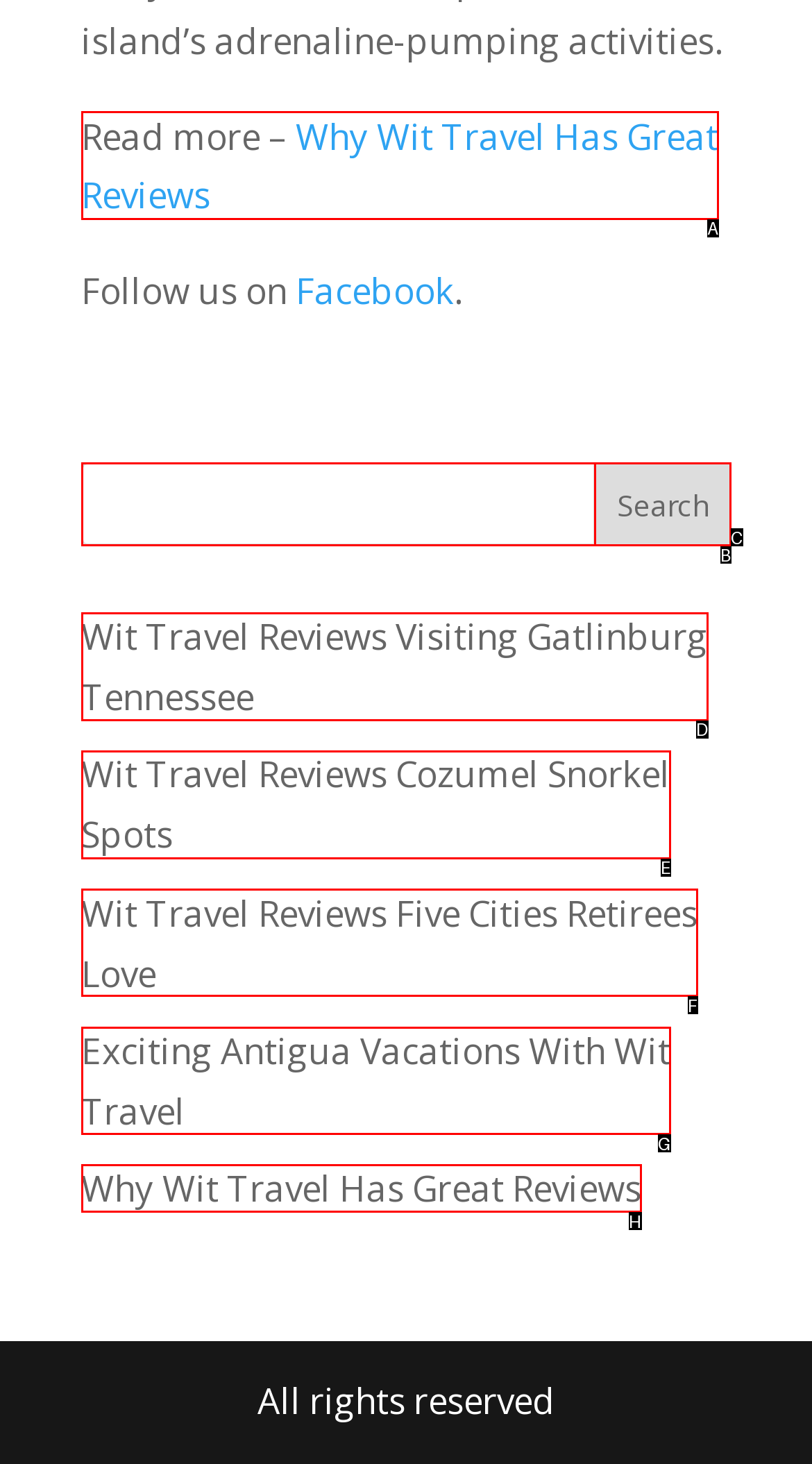Select the appropriate HTML element that needs to be clicked to execute the following task: Read more about Wit Travel reviews. Respond with the letter of the option.

A